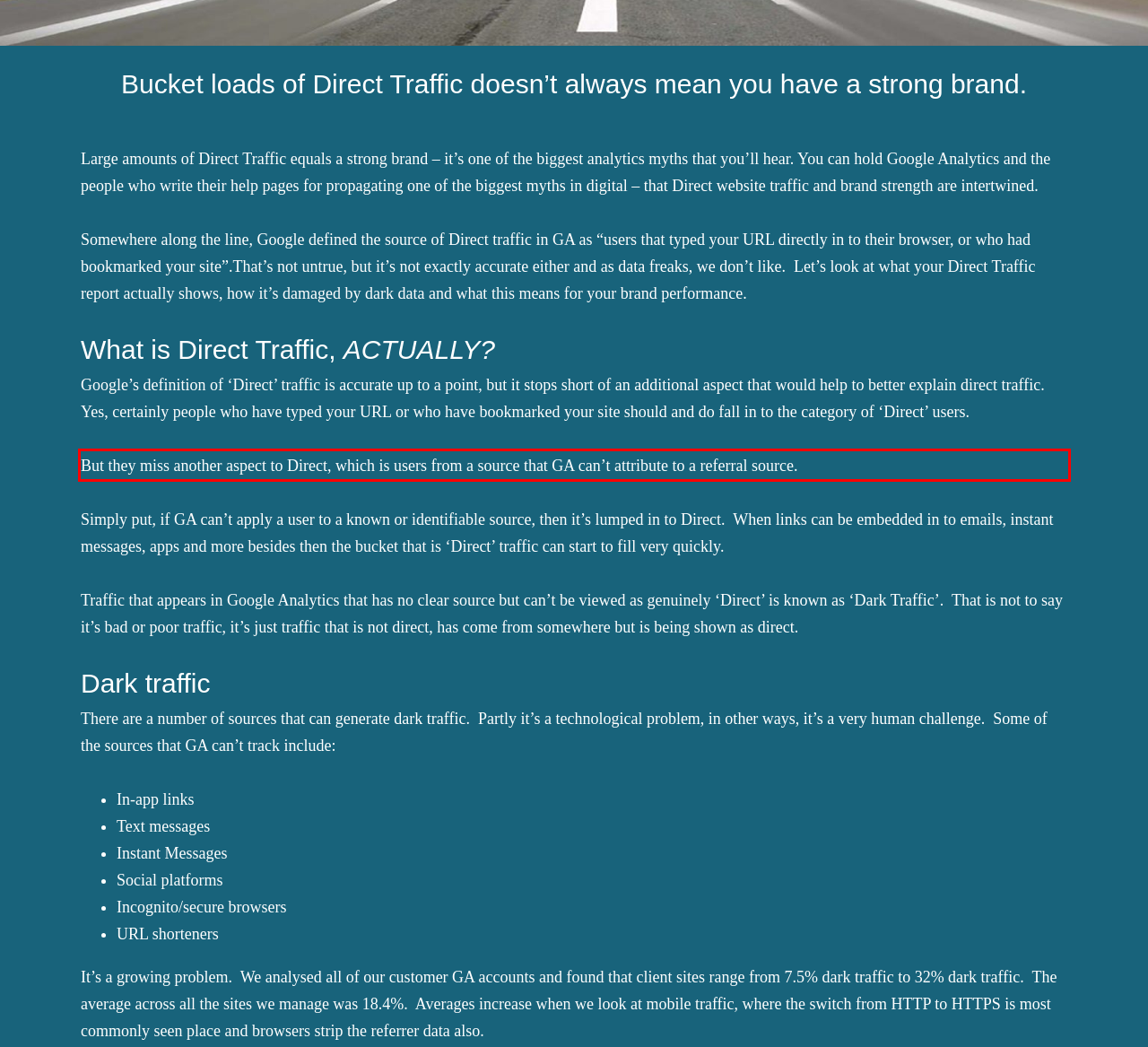Please examine the webpage screenshot and extract the text within the red bounding box using OCR.

But they miss another aspect to Direct, which is users from a source that GA can’t attribute to a referral source.